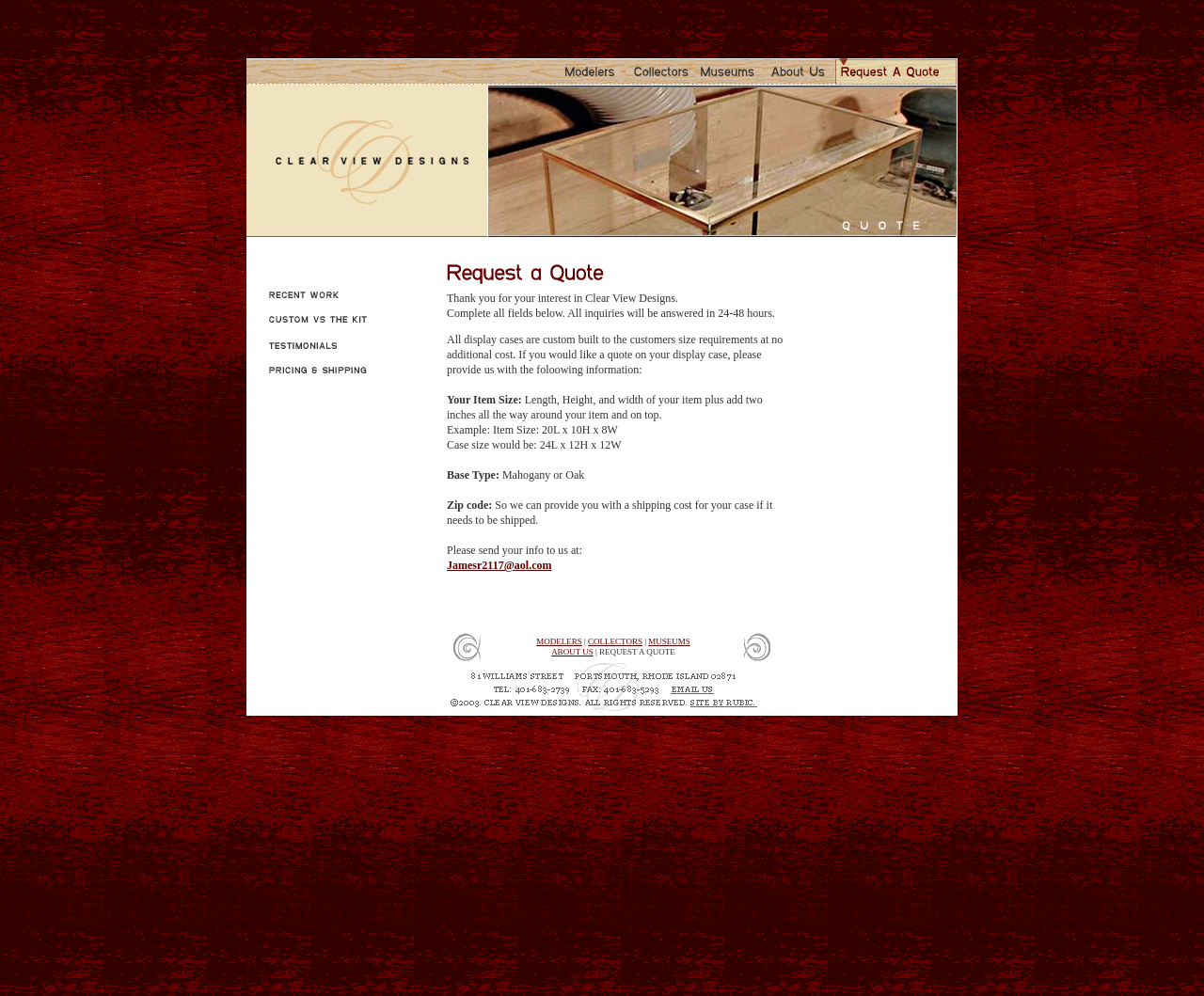Locate the bounding box of the UI element with the following description: "ABOUT US".

[0.458, 0.65, 0.493, 0.659]